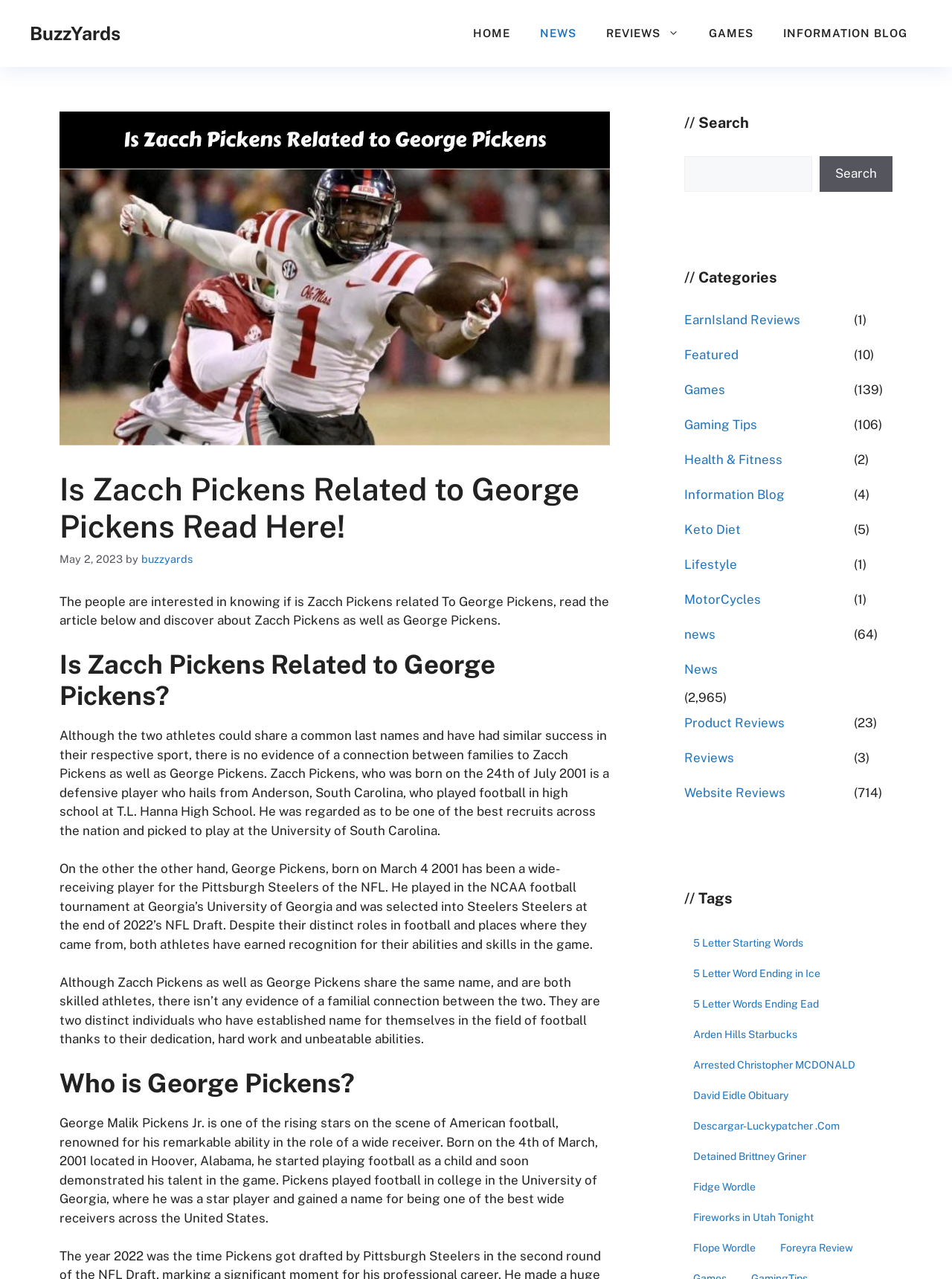Please answer the following question using a single word or phrase: 
What is the position of the search box?

Top-right